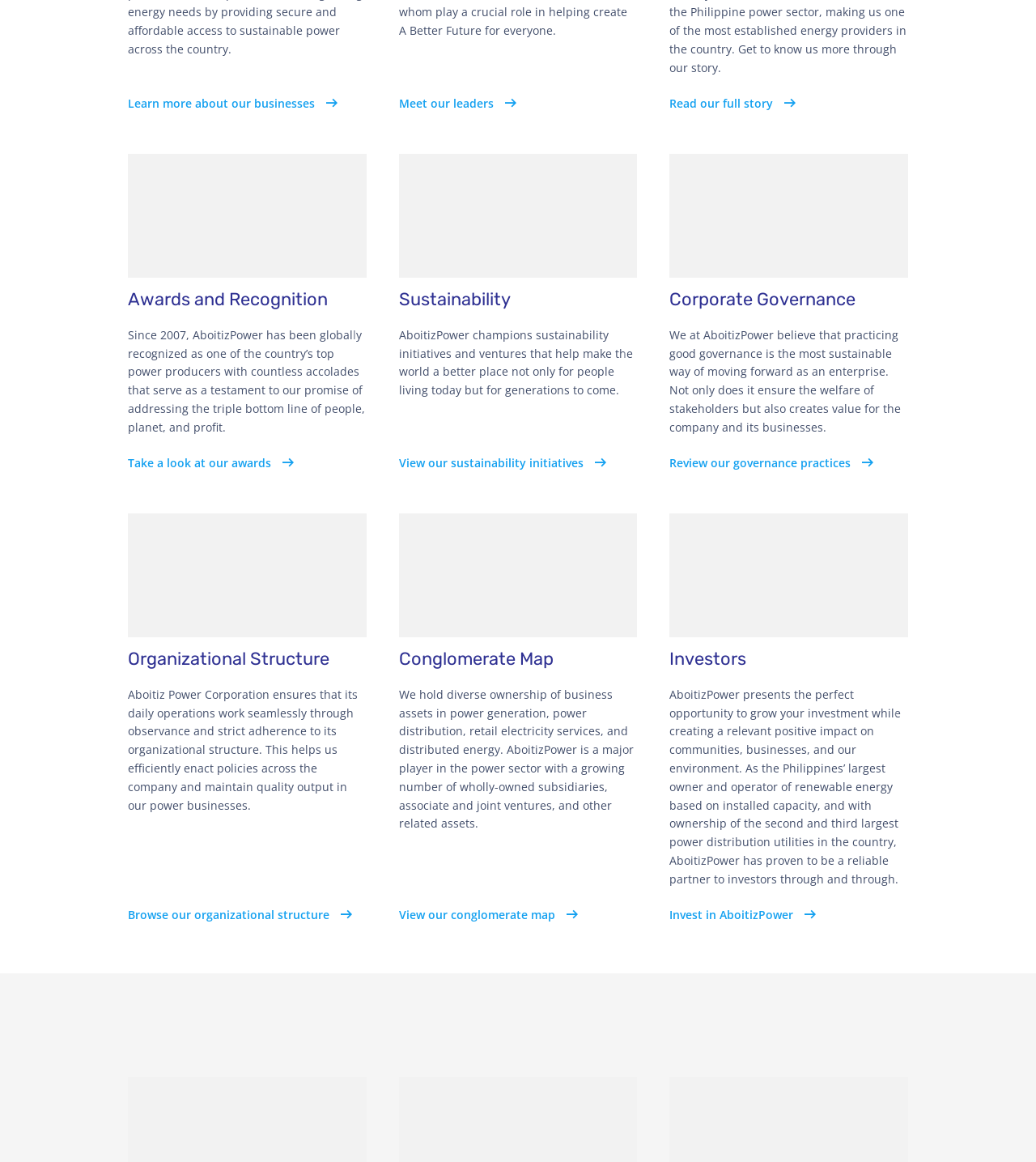Answer the following inquiry with a single word or phrase:
What is the company's focus?

Power producers